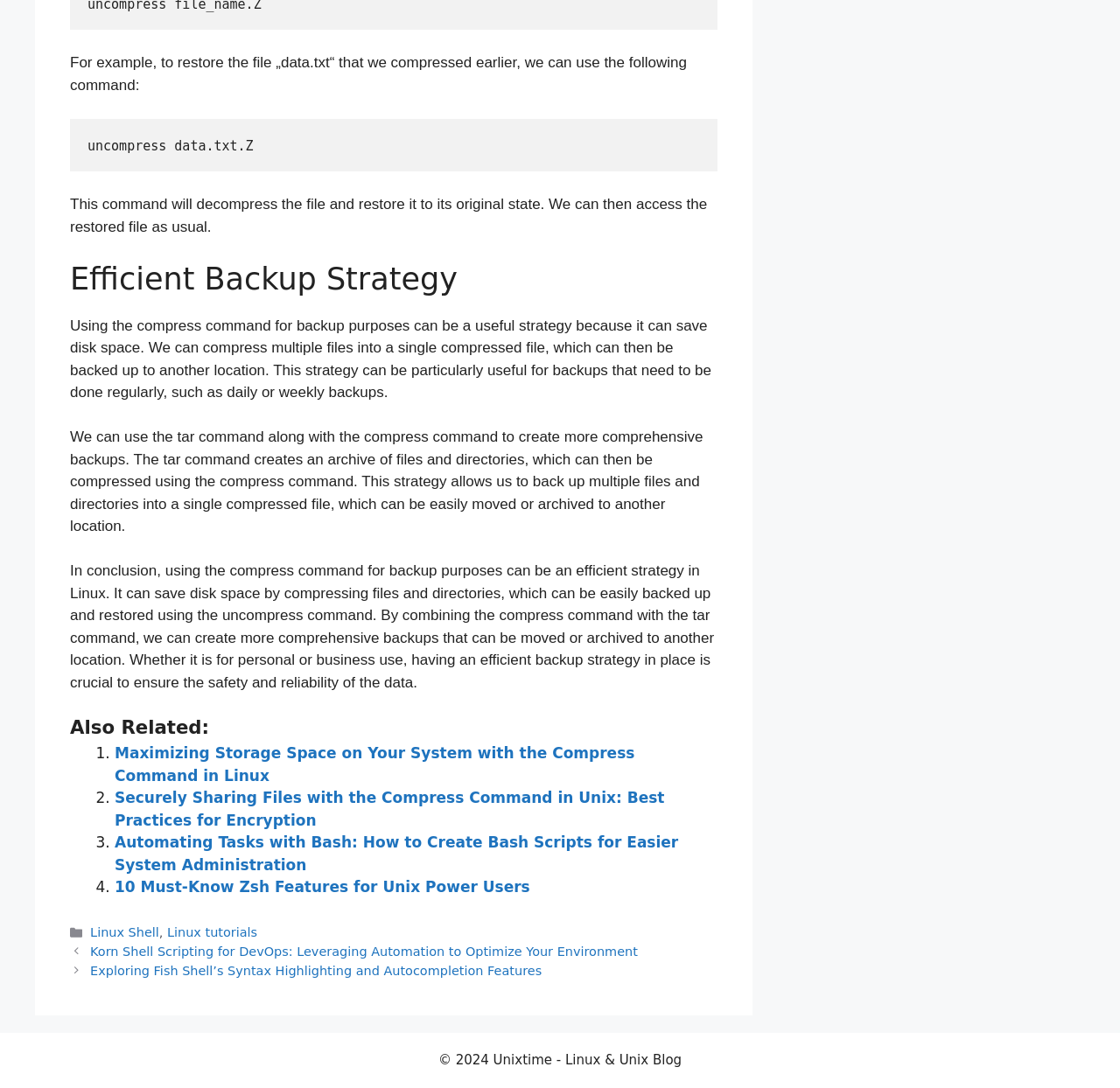Highlight the bounding box coordinates of the region I should click on to meet the following instruction: "Click on 'Exploring Fish Shell’s Syntax Highlighting and Autocompletion Features'".

[0.081, 0.886, 0.484, 0.899]